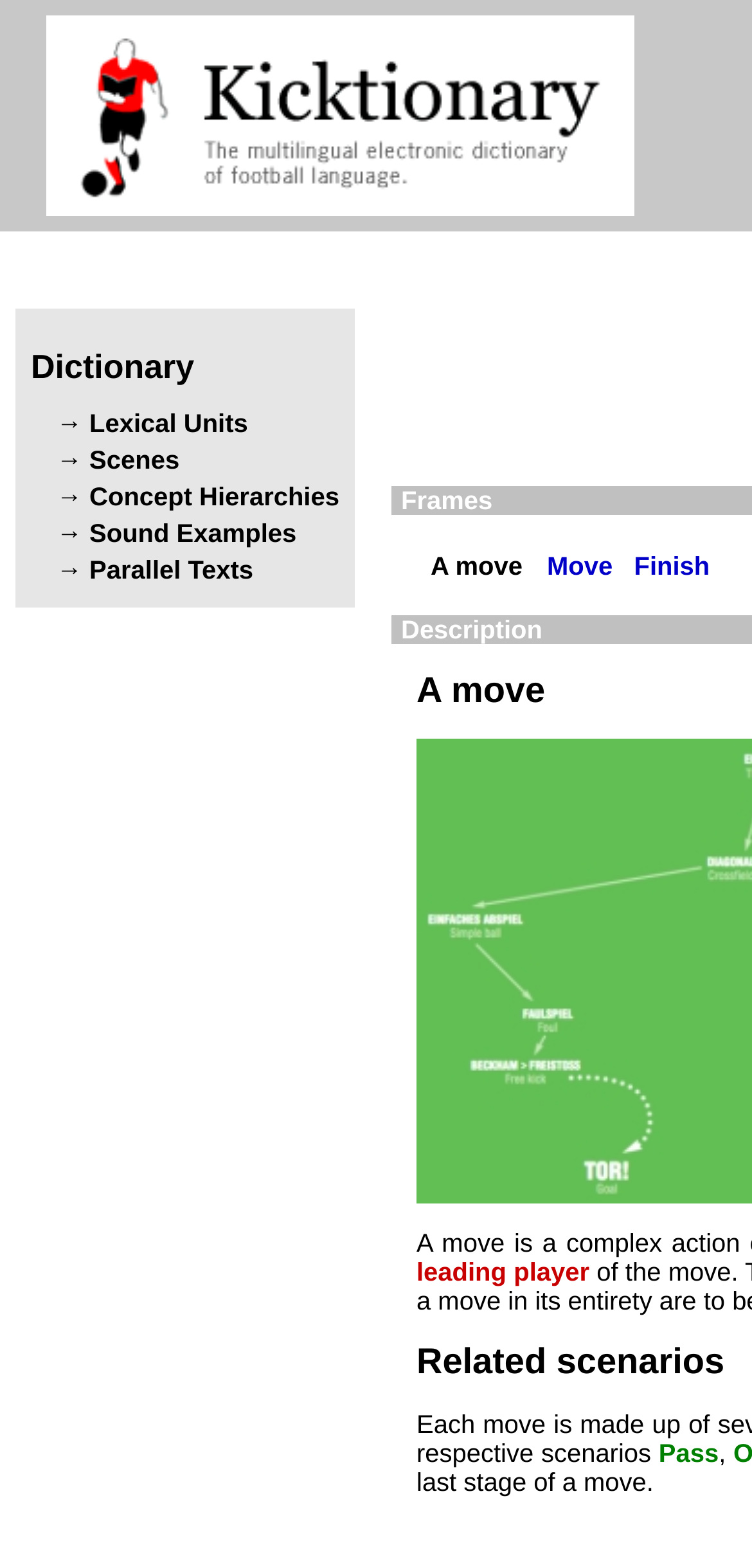Given the following UI element description: "Parallel Texts", find the bounding box coordinates in the webpage screenshot.

[0.041, 0.355, 0.451, 0.373]